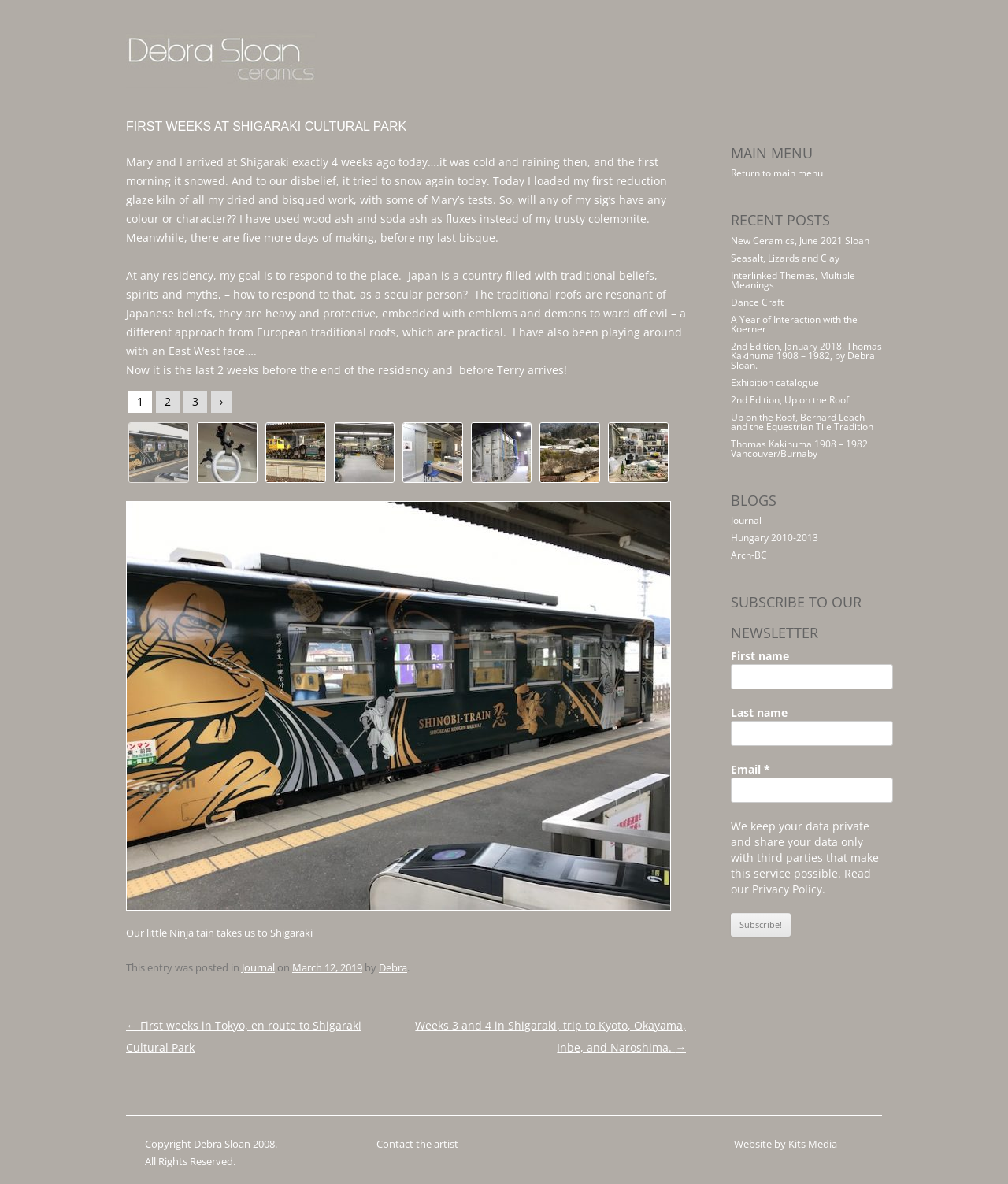How many images are there in the article?
Based on the image, respond with a single word or phrase.

6